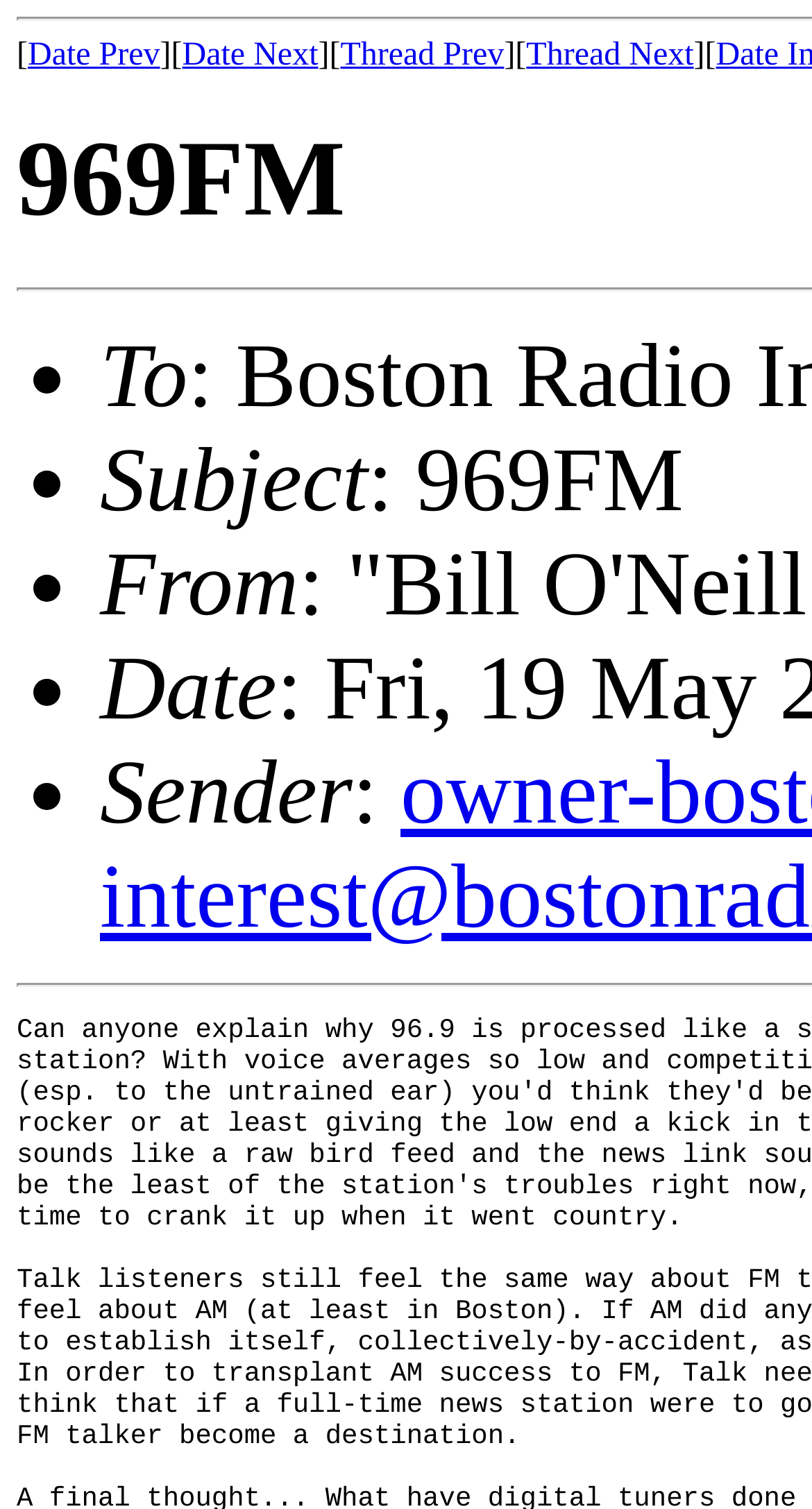What is the order of the thread details?
Refer to the image and provide a one-word or short phrase answer.

To, Subject, From, Date, Sender